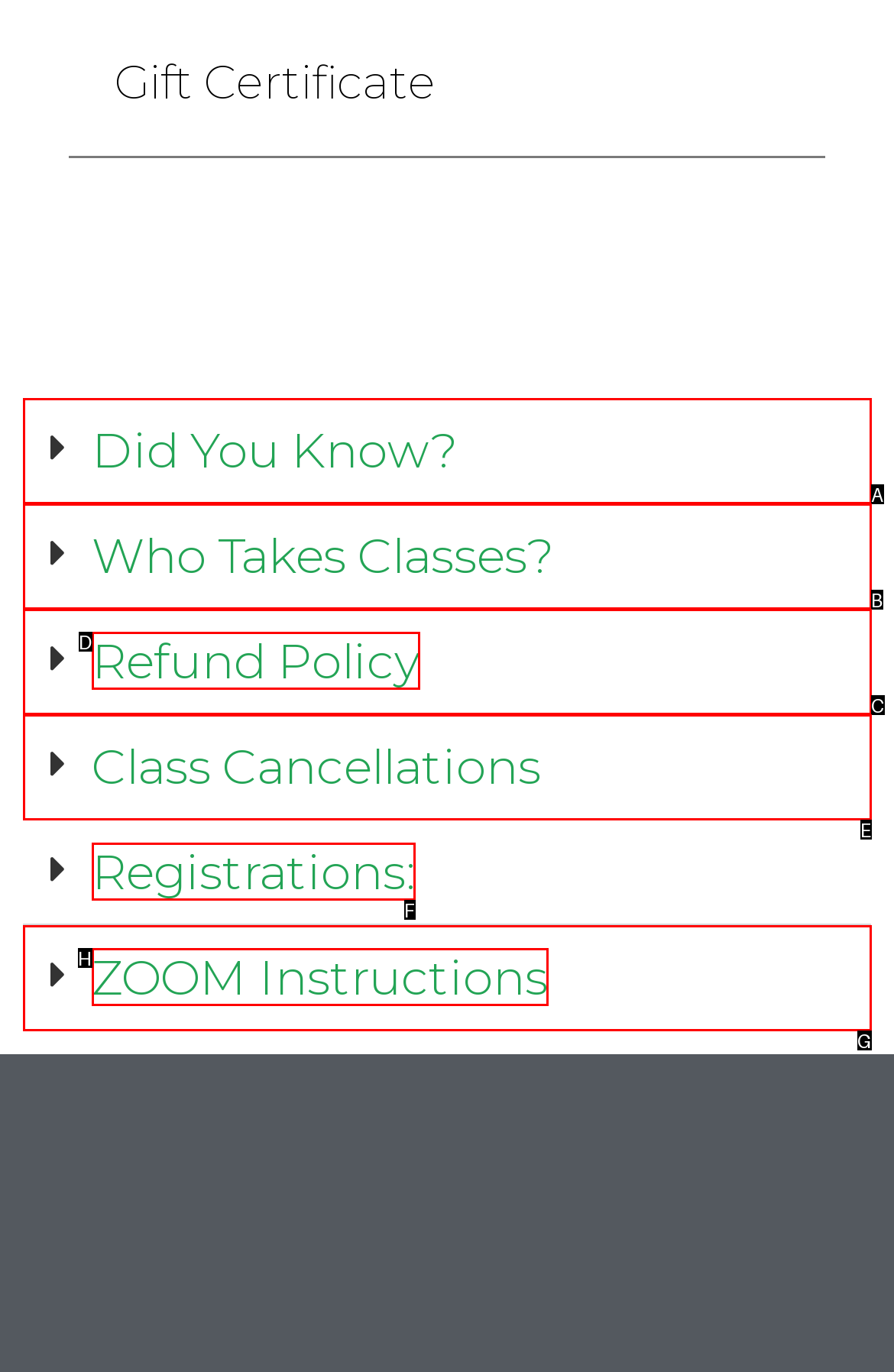Find the option that matches this description: Class Cancellations
Provide the corresponding letter directly.

E